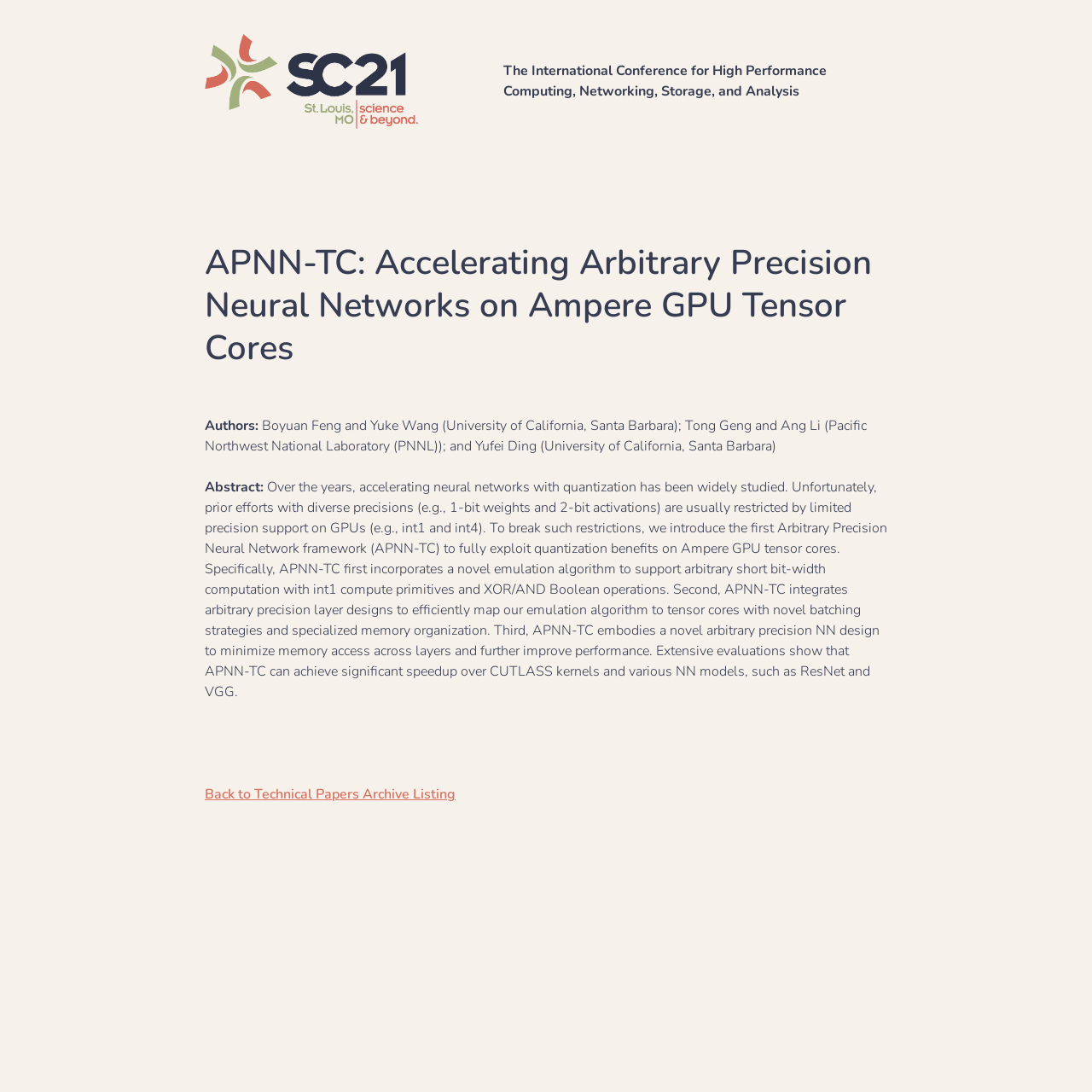By analyzing the image, answer the following question with a detailed response: What is the purpose of APNN-TC?

I inferred the purpose of APNN-TC from the abstract, which mentions that it is a framework to accelerate neural networks with quantization on Ampere GPU tensor cores.